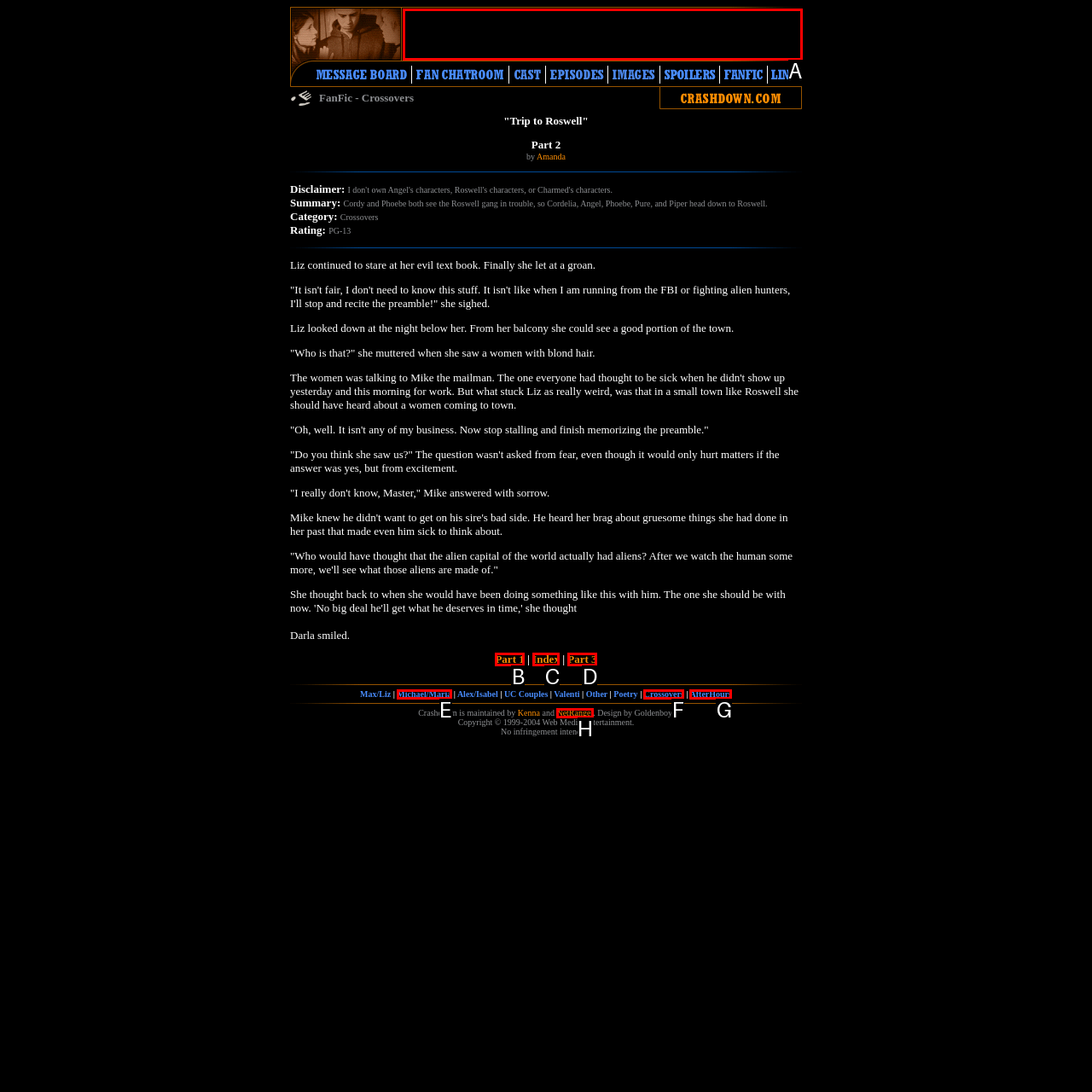Tell me which one HTML element best matches the description: aria-label="Advertisement" name="aswift_0" title="Advertisement" Answer with the option's letter from the given choices directly.

A